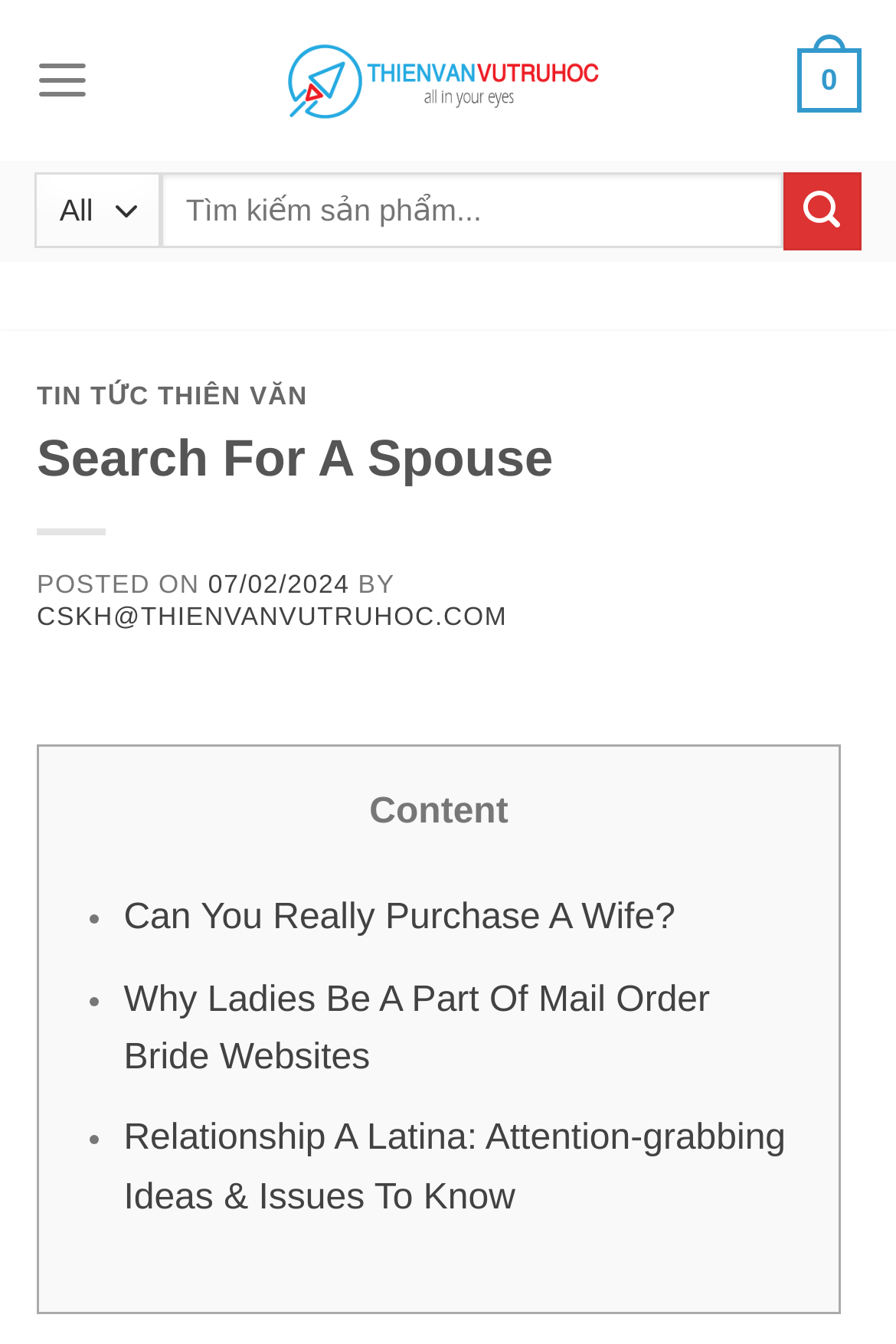Identify the bounding box coordinates of the section to be clicked to complete the task described by the following instruction: "Click on the menu". The coordinates should be four float numbers between 0 and 1, formatted as [left, top, right, bottom].

[0.038, 0.018, 0.101, 0.102]